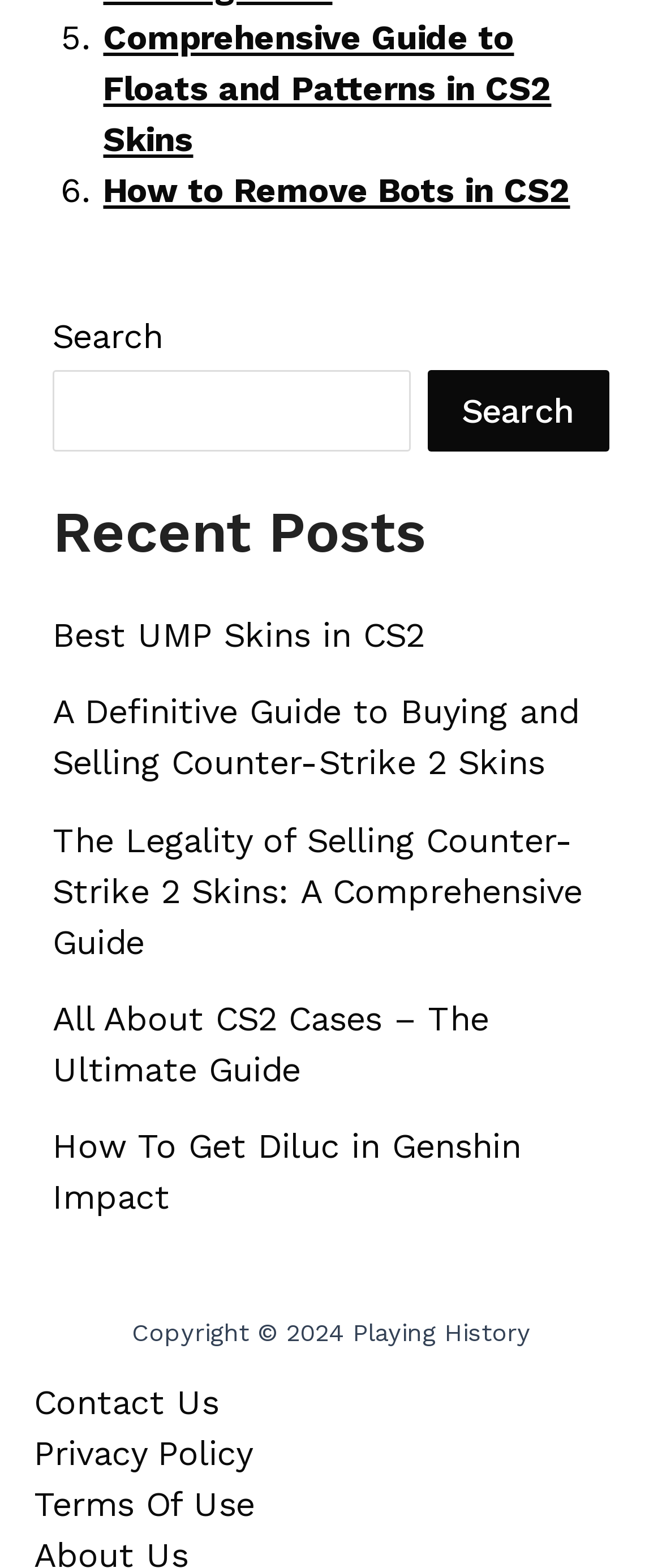Use a single word or phrase to answer the question:
How many links are there in the Recent Posts section?

5